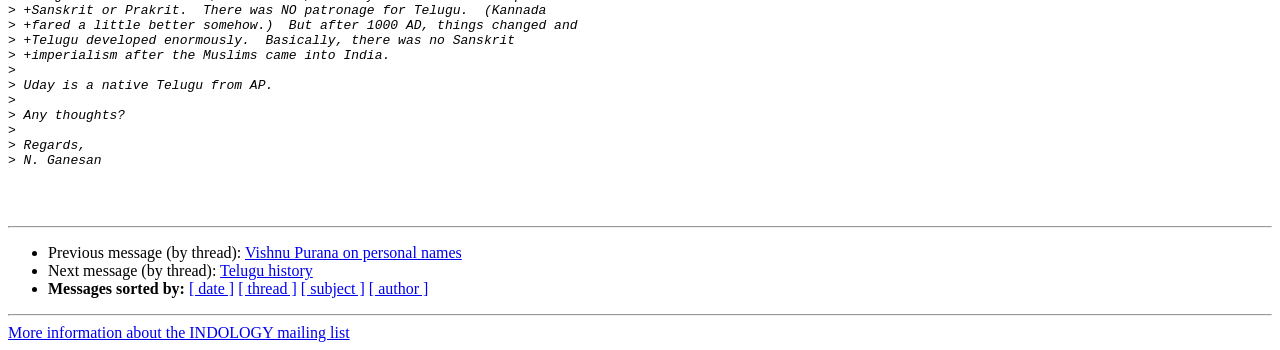Based on the element description Vishnu Purana on personal names, identify the bounding box coordinates for the UI element. The coordinates should be in the format (top-left x, top-left y, bottom-right x, bottom-right y) and within the 0 to 1 range.

[0.191, 0.698, 0.361, 0.747]